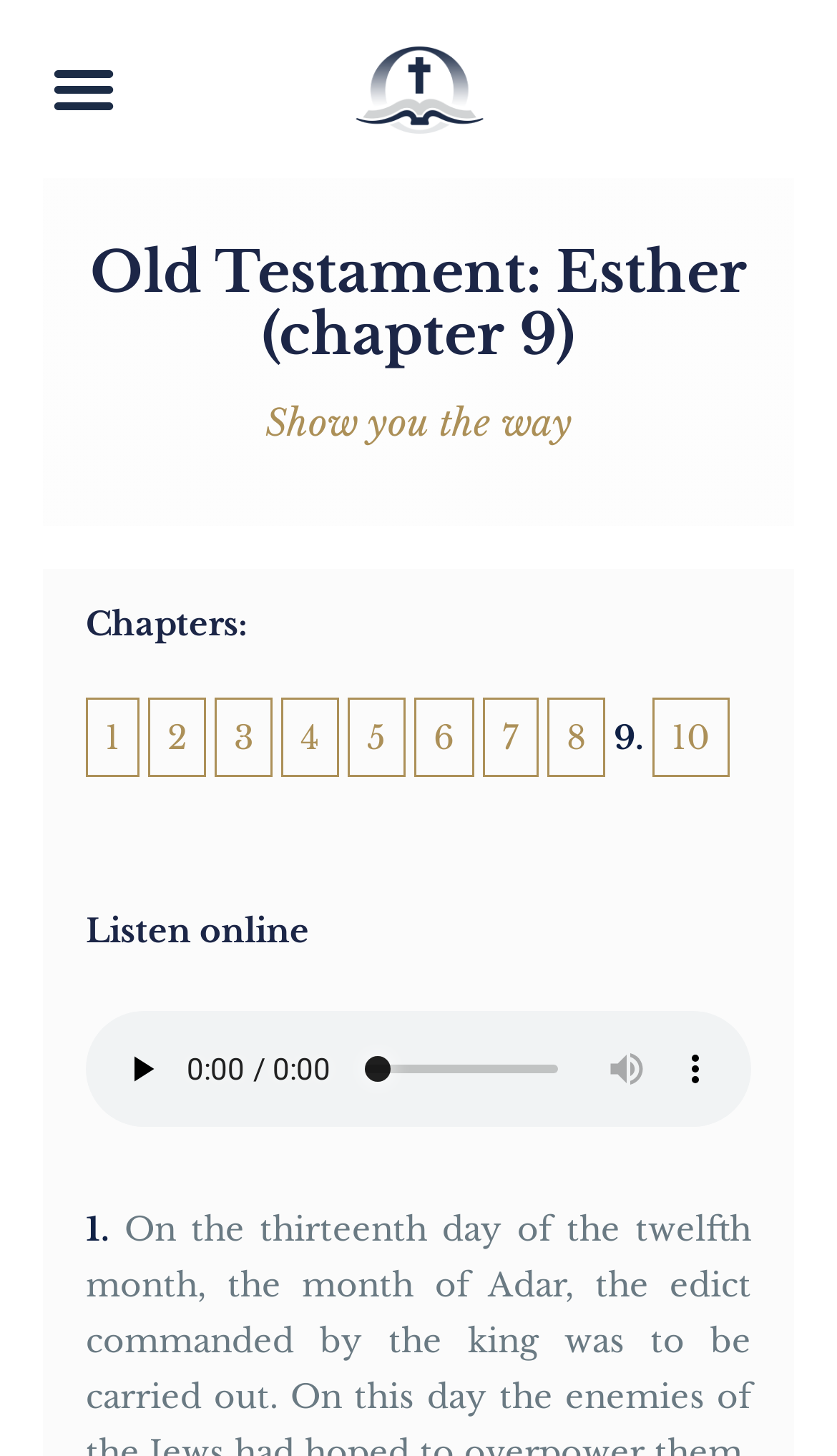What is the purpose of the 'Show more media controls' button?
From the screenshot, provide a brief answer in one word or phrase.

To show more media controls